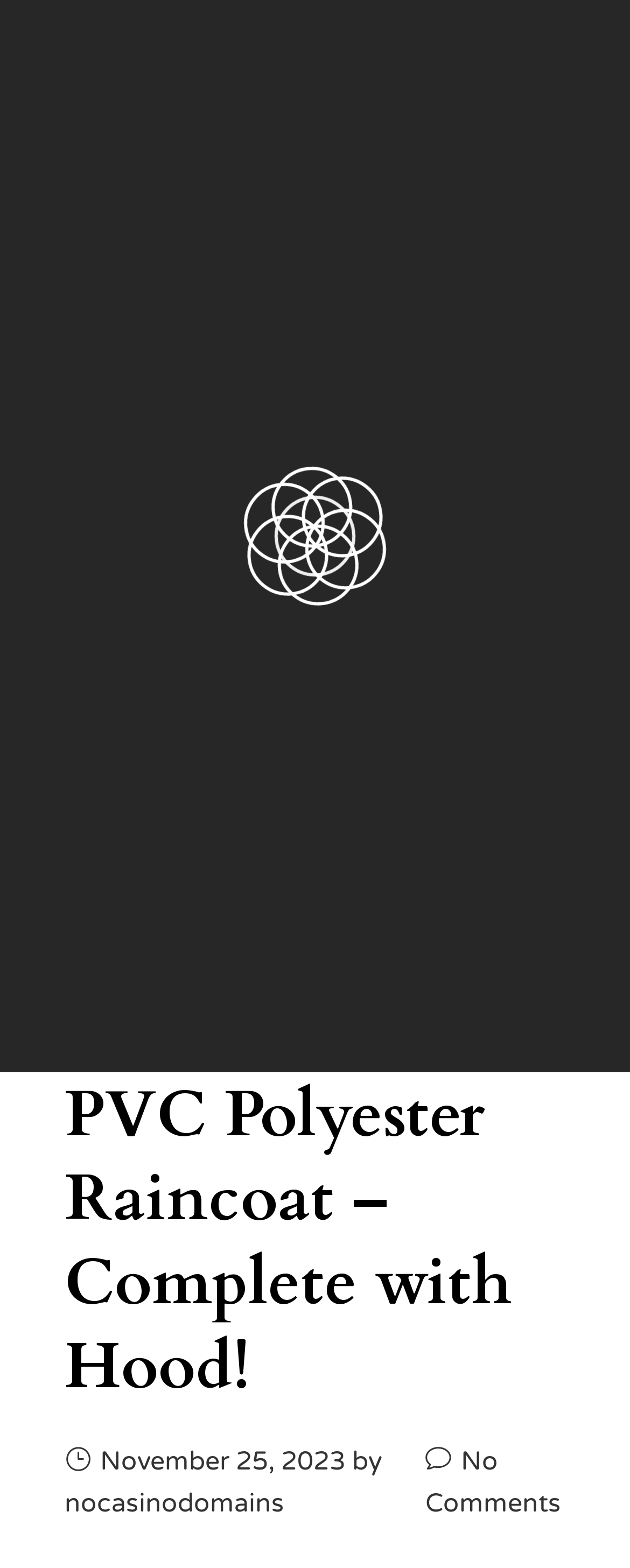How many social media links are present at the top of the page?
From the screenshot, provide a brief answer in one word or phrase.

4